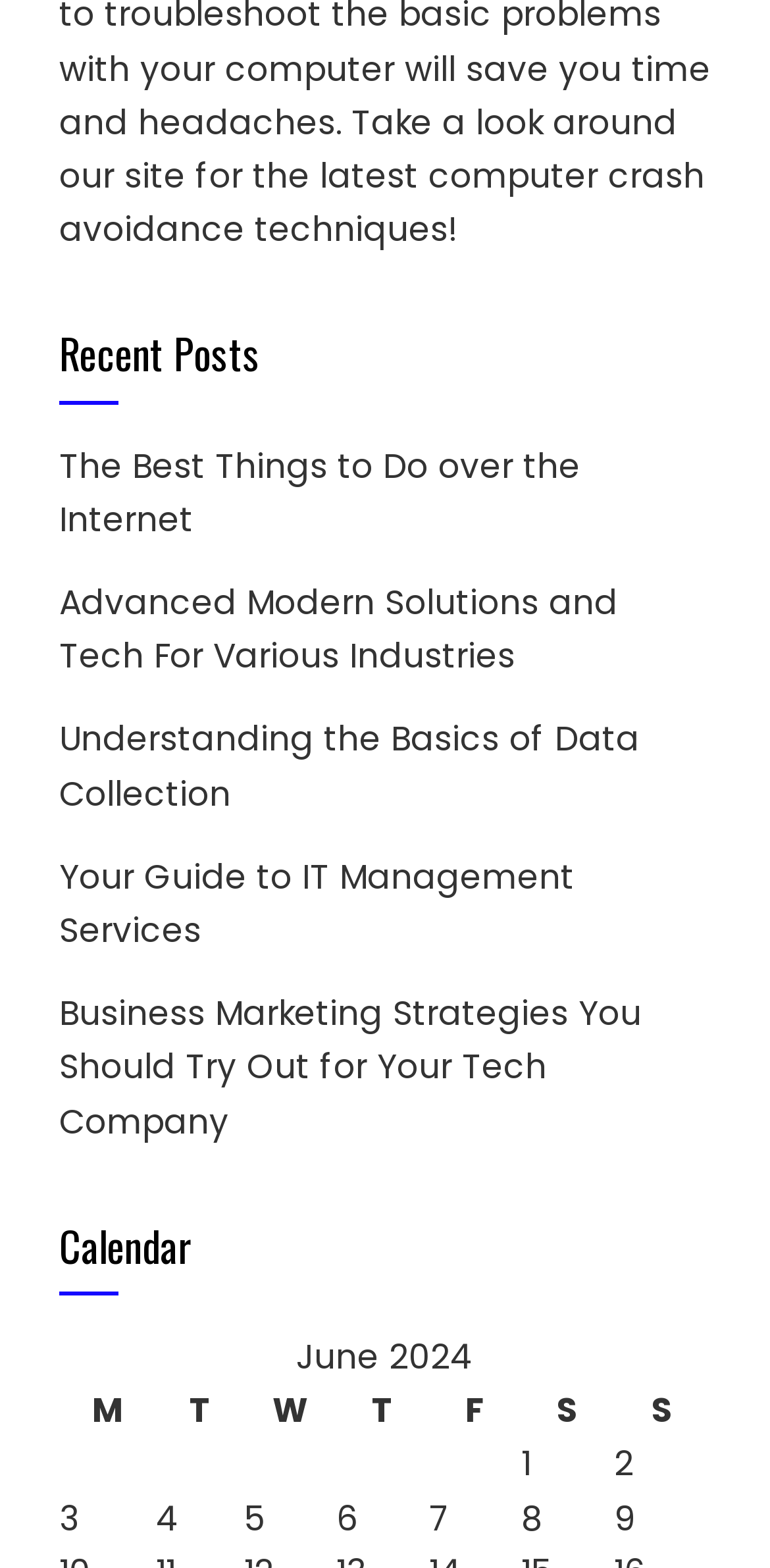What is the date in the second row of the calendar table?
With the help of the image, please provide a detailed response to the question.

The second row of the calendar table has grid cells with values '1' and '2', which suggests that these are the dates in this row.